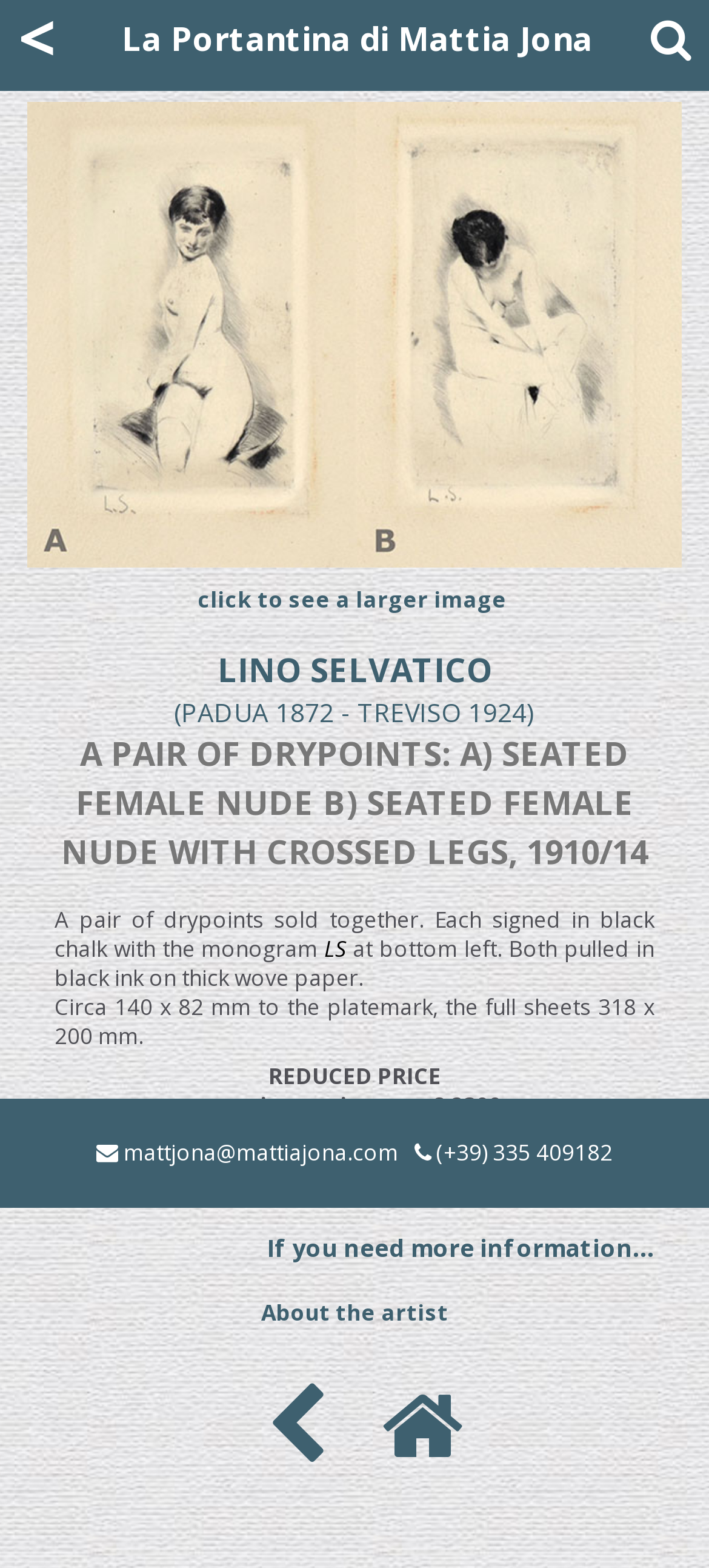Is the artwork signed?
Using the image provided, answer with just one word or phrase.

Yes